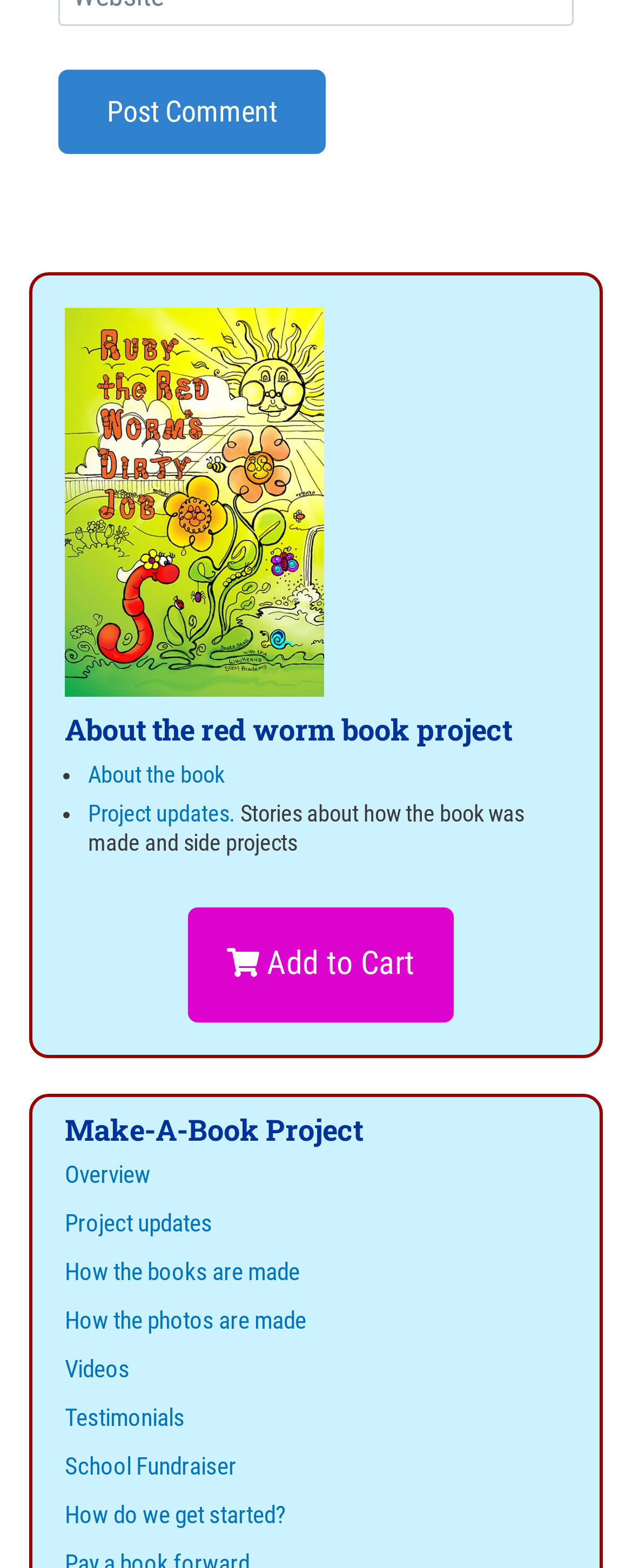Please identify the bounding box coordinates of the area I need to click to accomplish the following instruction: "Read project updates".

[0.139, 0.511, 0.38, 0.528]